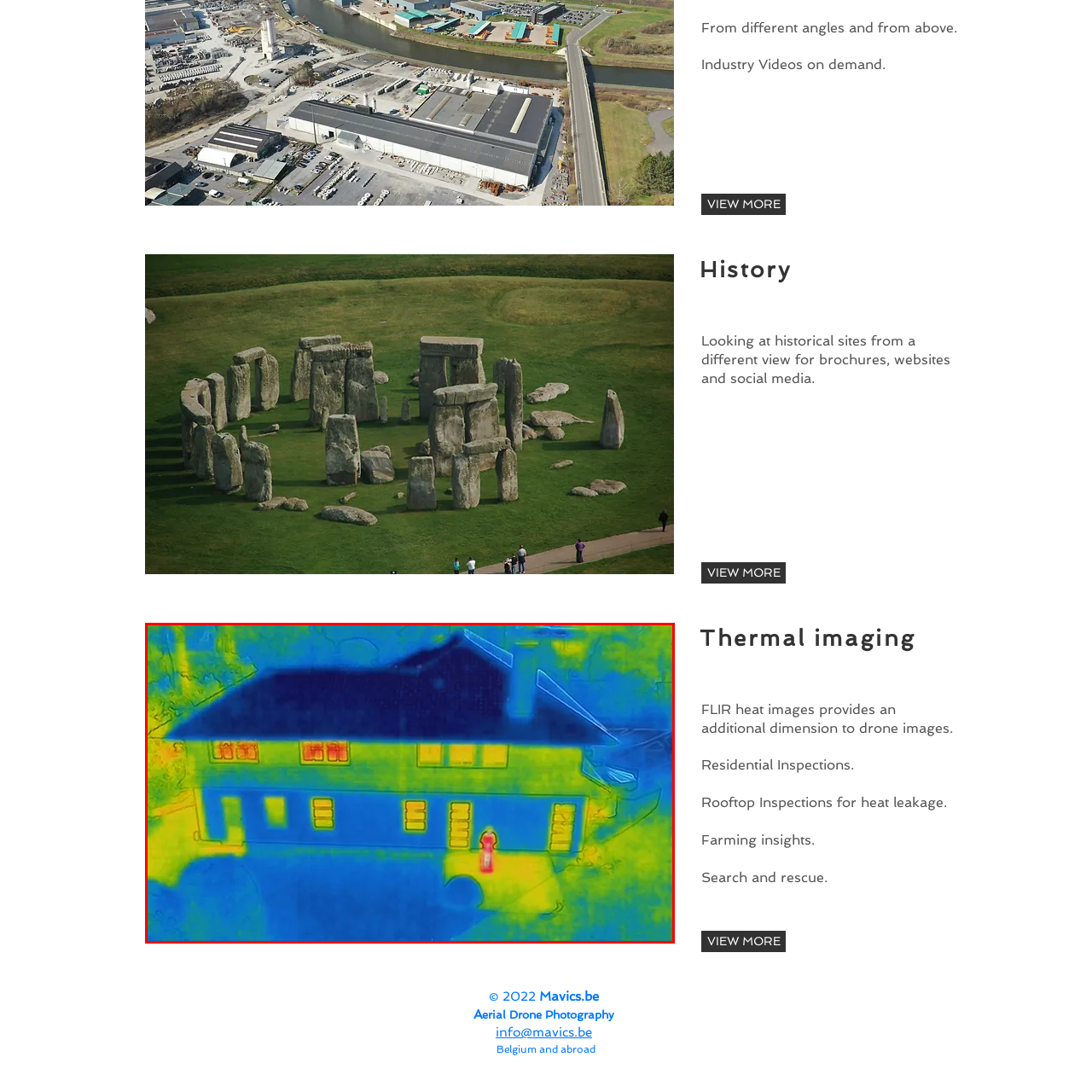Generate a detailed caption for the picture that is marked by the red rectangle.

This thermal imaging photograph showcases a residential building from an elevated perspective, highlighting various temperature zones through a vivid color spectrum. The structure features a dark roof and distinct yellow and red thermal signatures around the windows and the entrance, indicating areas of heat retention. A person, represented by a warm yellow hue, stands near the doorway, emphasizing human presence in relation to the building's thermal profile. This type of imaging is valuable for conducting energy audits or assessing heat leakage during inspections, providing insights for maintaining energy efficiency and enhancing residential comfort. The visual data serves as a crucial tool for identifying potential areas that require attention in residential property assessments.